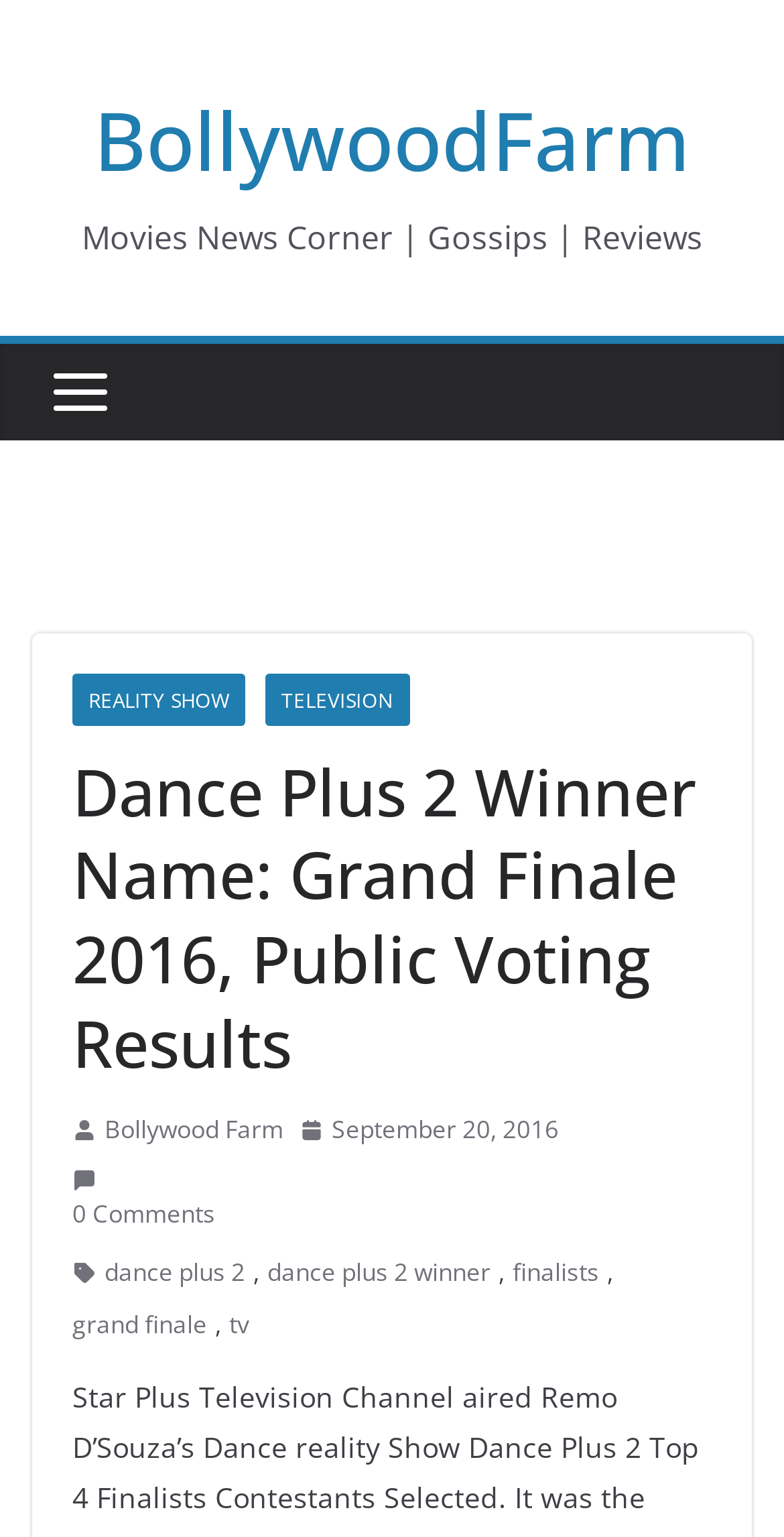What is the date of the grand finale?
Using the image, elaborate on the answer with as much detail as possible.

The link 'September 20, 2016' is present on the page, which suggests that it is the date of the grand finale of the dance reality show.